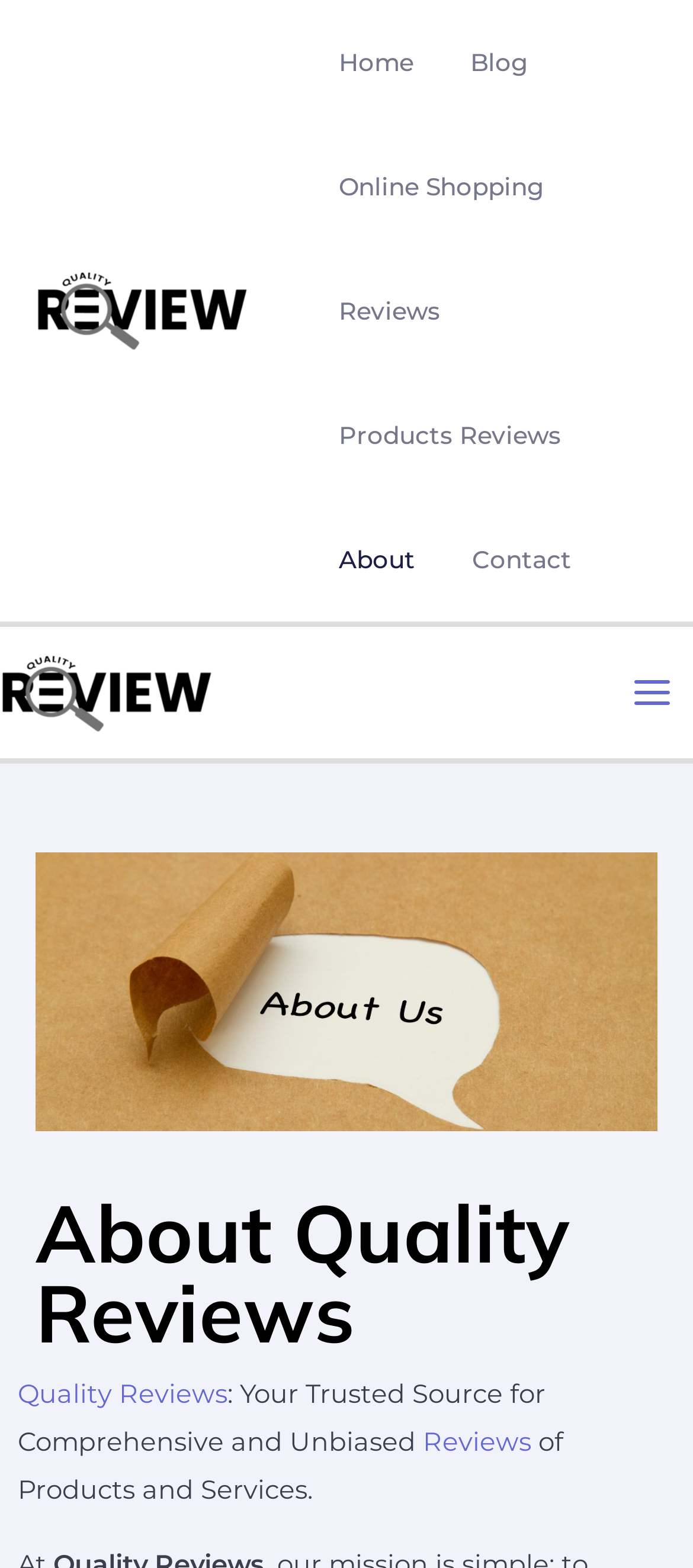Please specify the bounding box coordinates of the area that should be clicked to accomplish the following instruction: "read about online shopping reviews". The coordinates should consist of four float numbers between 0 and 1, i.e., [left, top, right, bottom].

[0.448, 0.079, 0.897, 0.238]